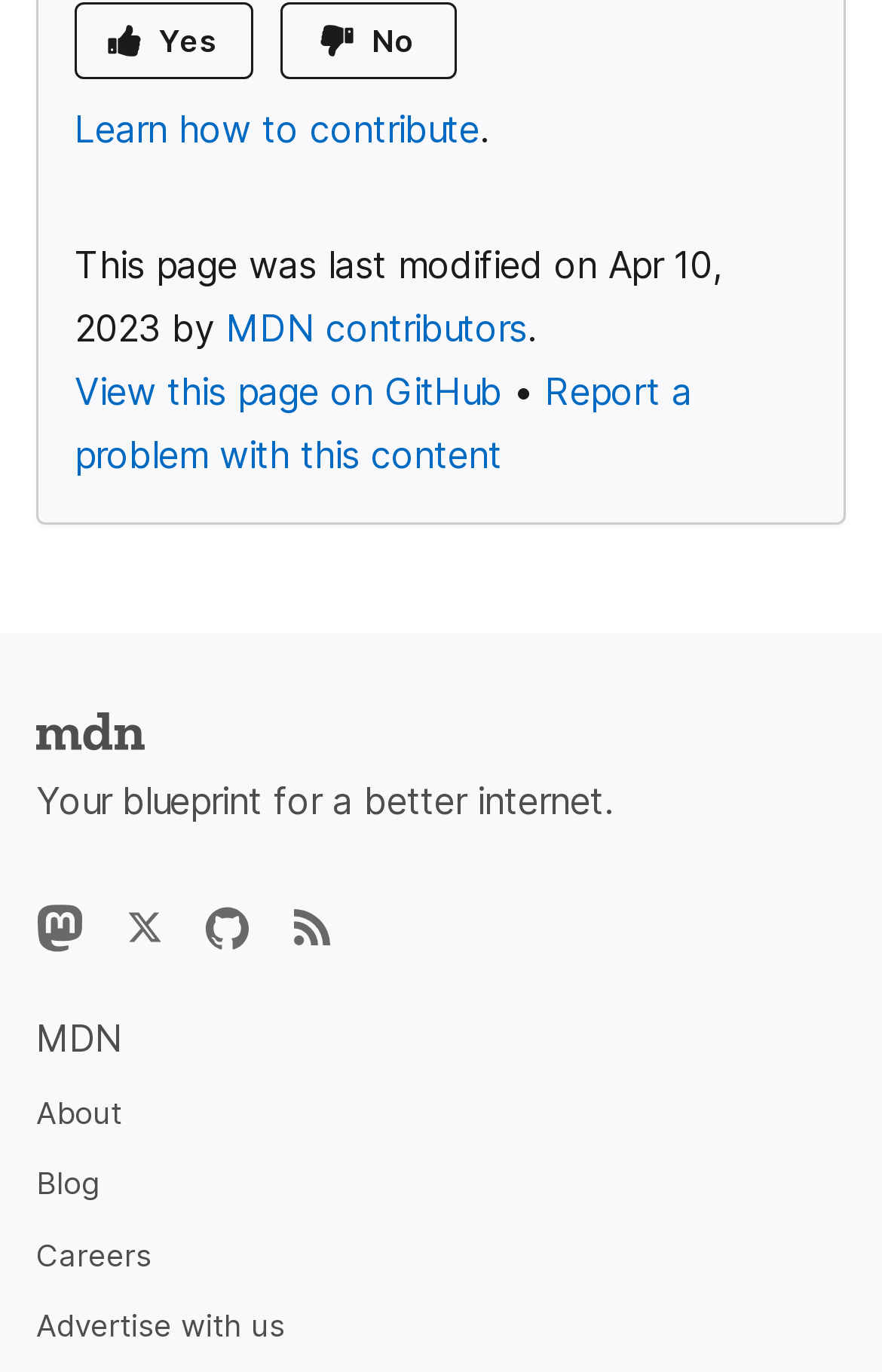Determine the bounding box coordinates for the HTML element described here: "Learn how to contribute".

[0.085, 0.077, 0.544, 0.11]